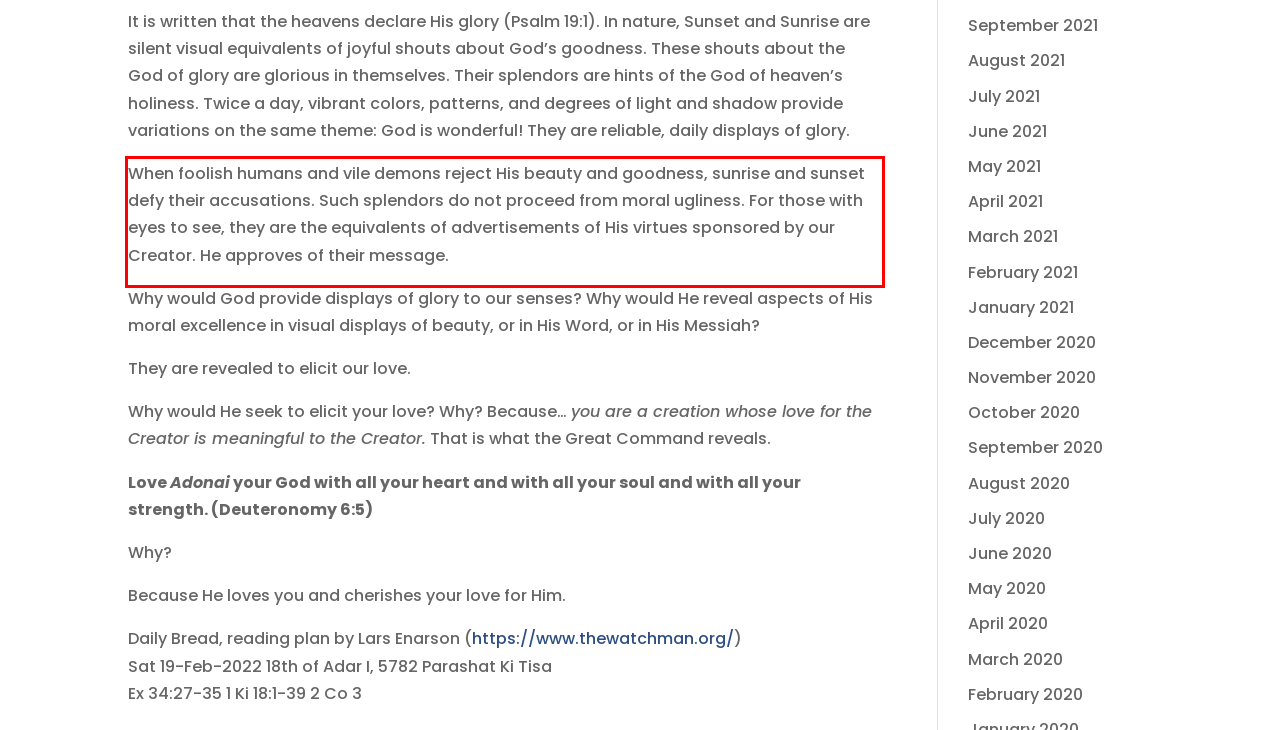Please perform OCR on the text content within the red bounding box that is highlighted in the provided webpage screenshot.

When foolish humans and vile demons reject His beauty and goodness, sunrise and sunset defy their accusations. Such splendors do not proceed from moral ugliness. For those with eyes to see, they are the equivalents of advertisements of His virtues sponsored by our Creator. He approves of their message.